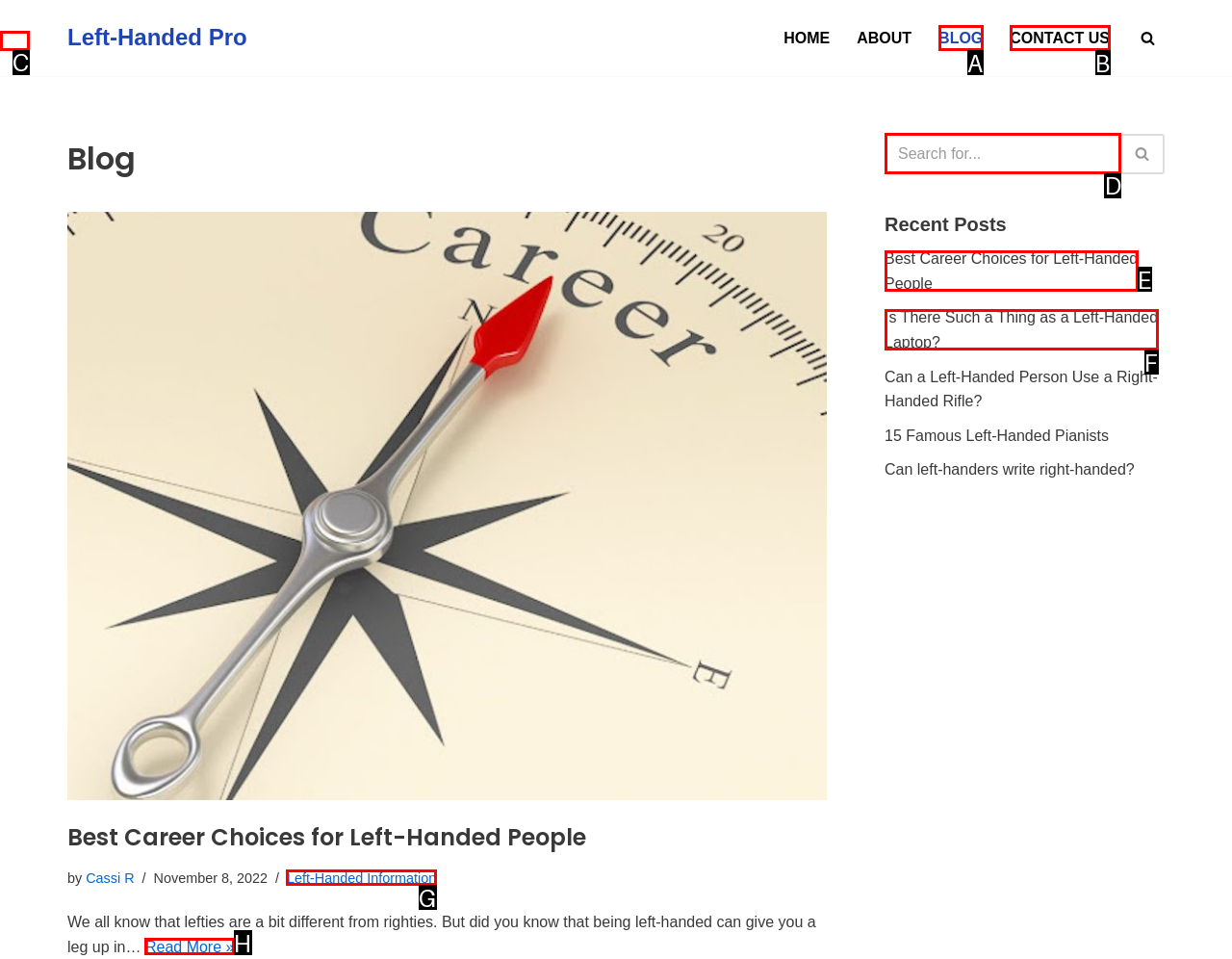Select the correct UI element to click for this task: Search for something.
Answer using the letter from the provided options.

D